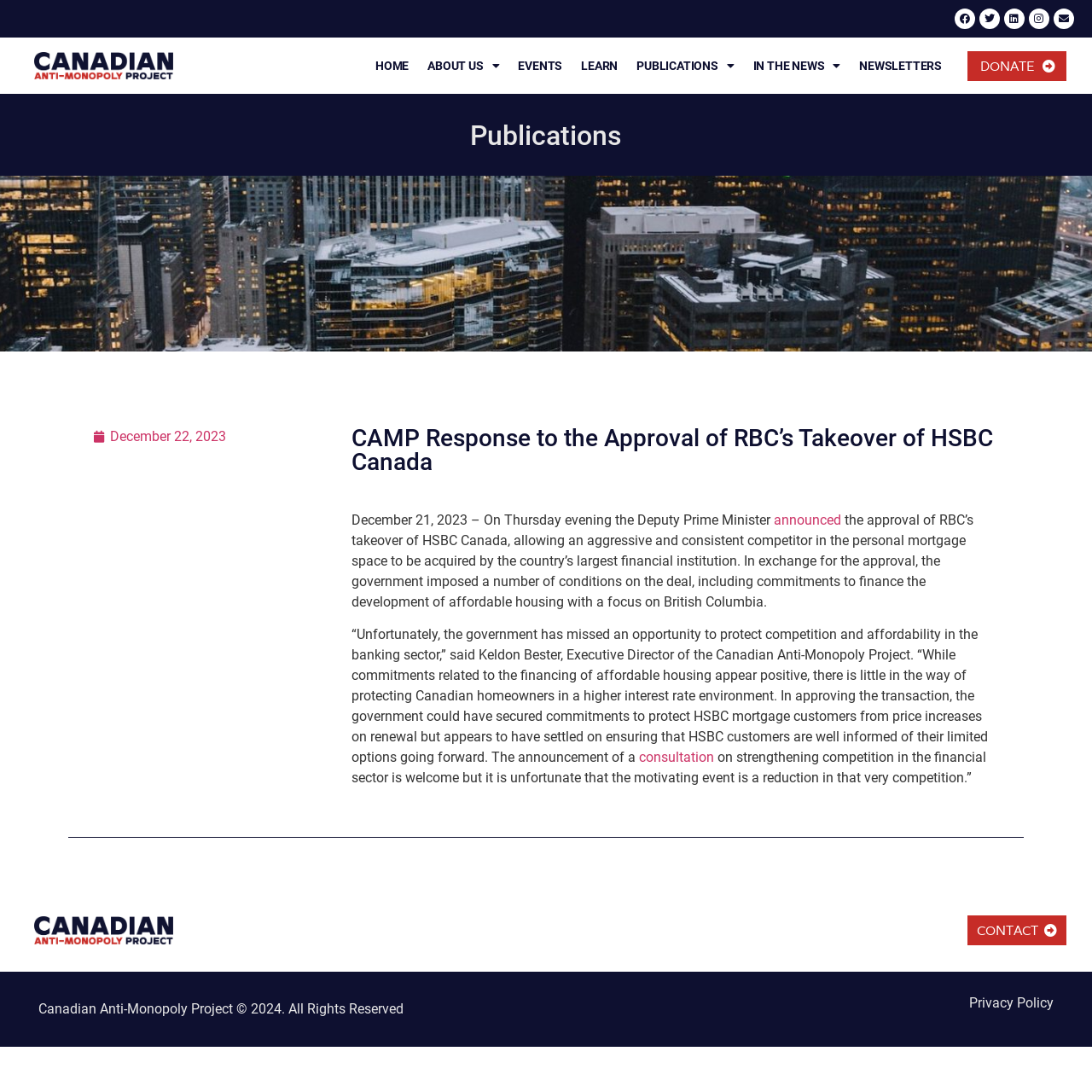What is the focus of the financing of affordable housing?
Analyze the screenshot and provide a detailed answer to the question.

I found the answer by reading the text on the webpage, which states '...commitments to finance the development of affordable housing with a focus on British Columbia...'. This indicates that the focus of the financing of affordable housing is on British Columbia.